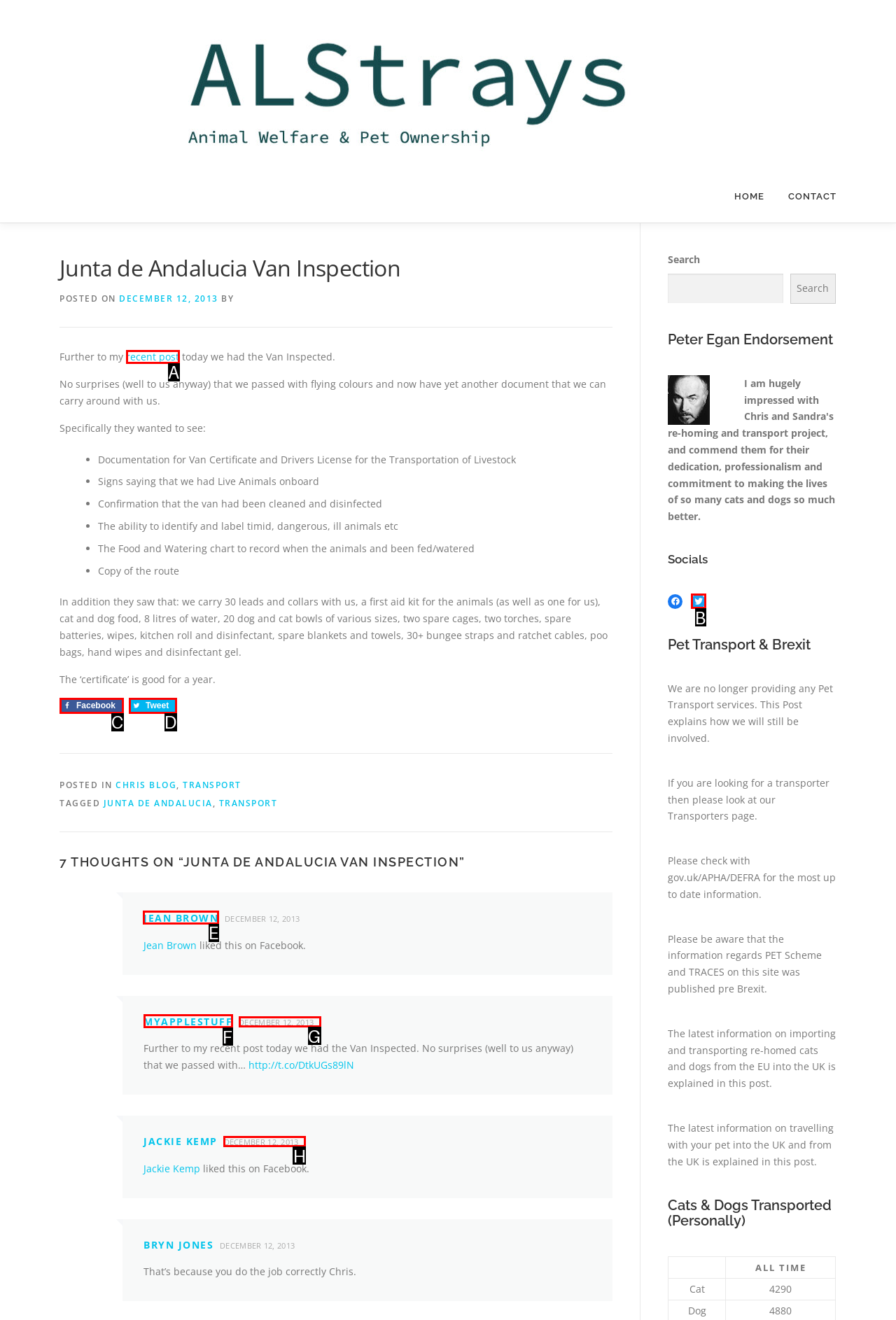Identify the letter of the option to click in order to View the latest posts. Answer with the letter directly.

None